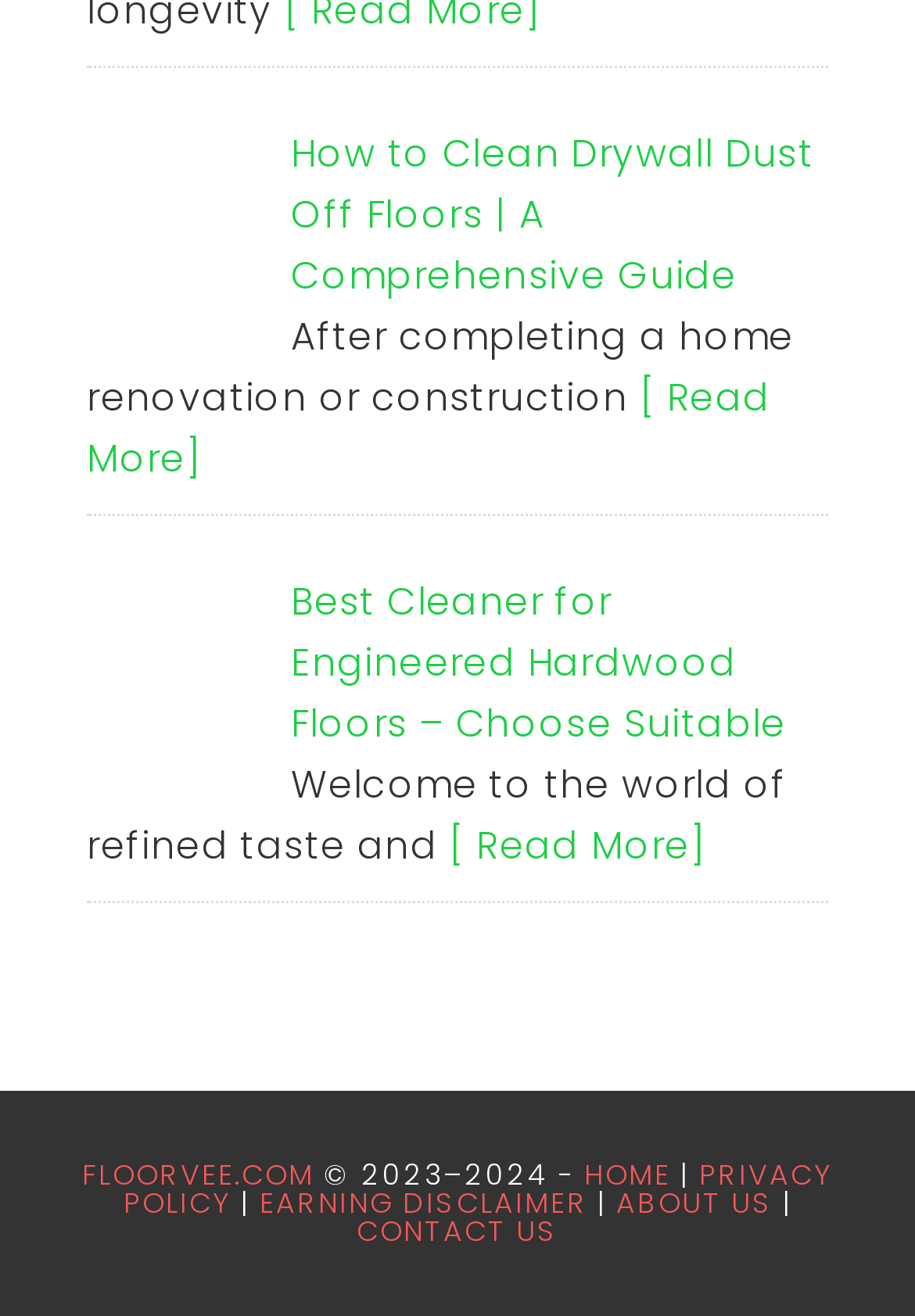Identify the bounding box coordinates for the region of the element that should be clicked to carry out the instruction: "Contact us". The bounding box coordinates should be four float numbers between 0 and 1, i.e., [left, top, right, bottom].

[0.39, 0.92, 0.61, 0.95]